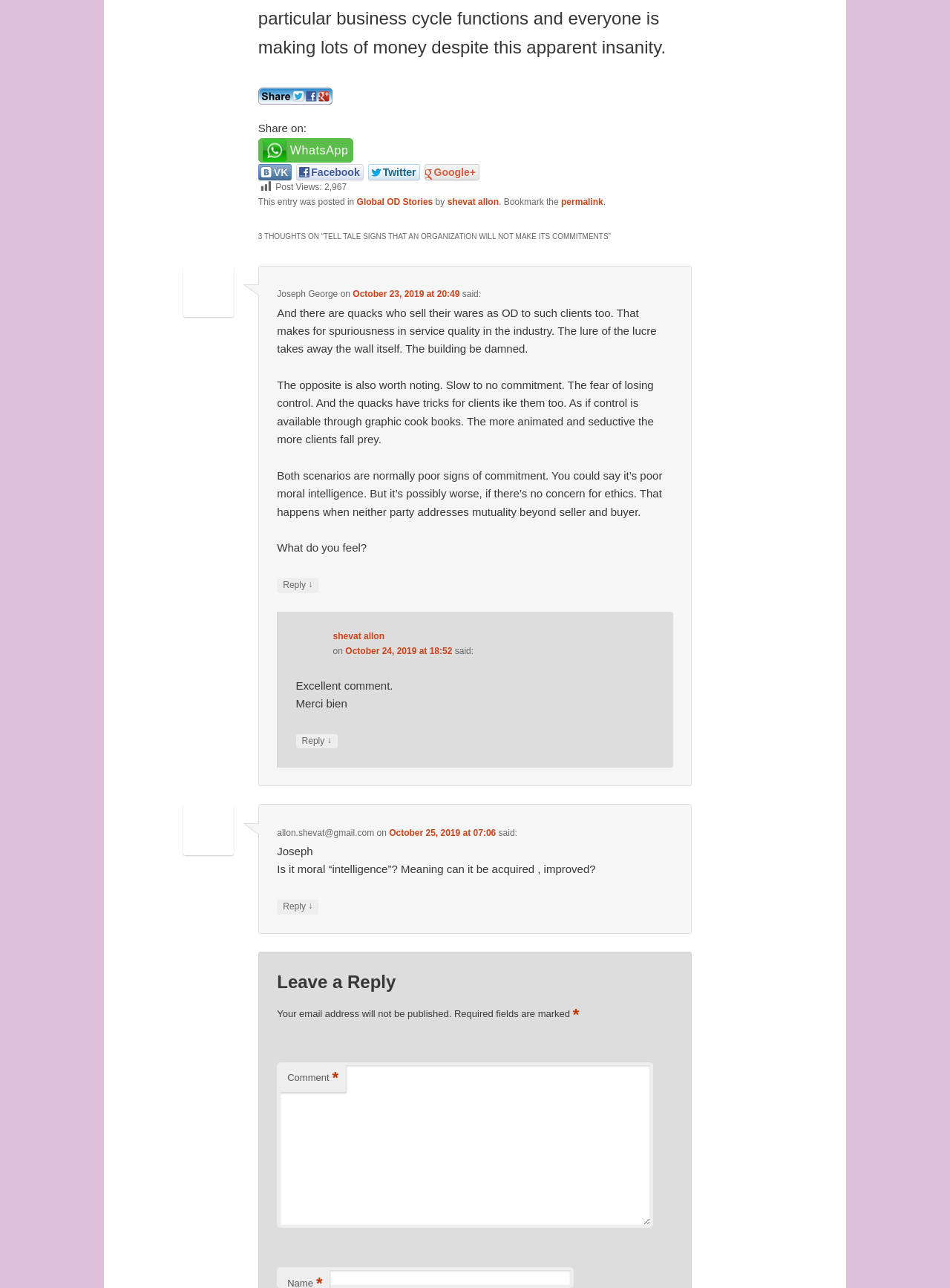Who is the author of the first comment?
Using the details shown in the screenshot, provide a comprehensive answer to the question.

I examined the first comment and found that it was written by Joseph George, as indicated by the text 'Joseph George' followed by the date and time of the comment.